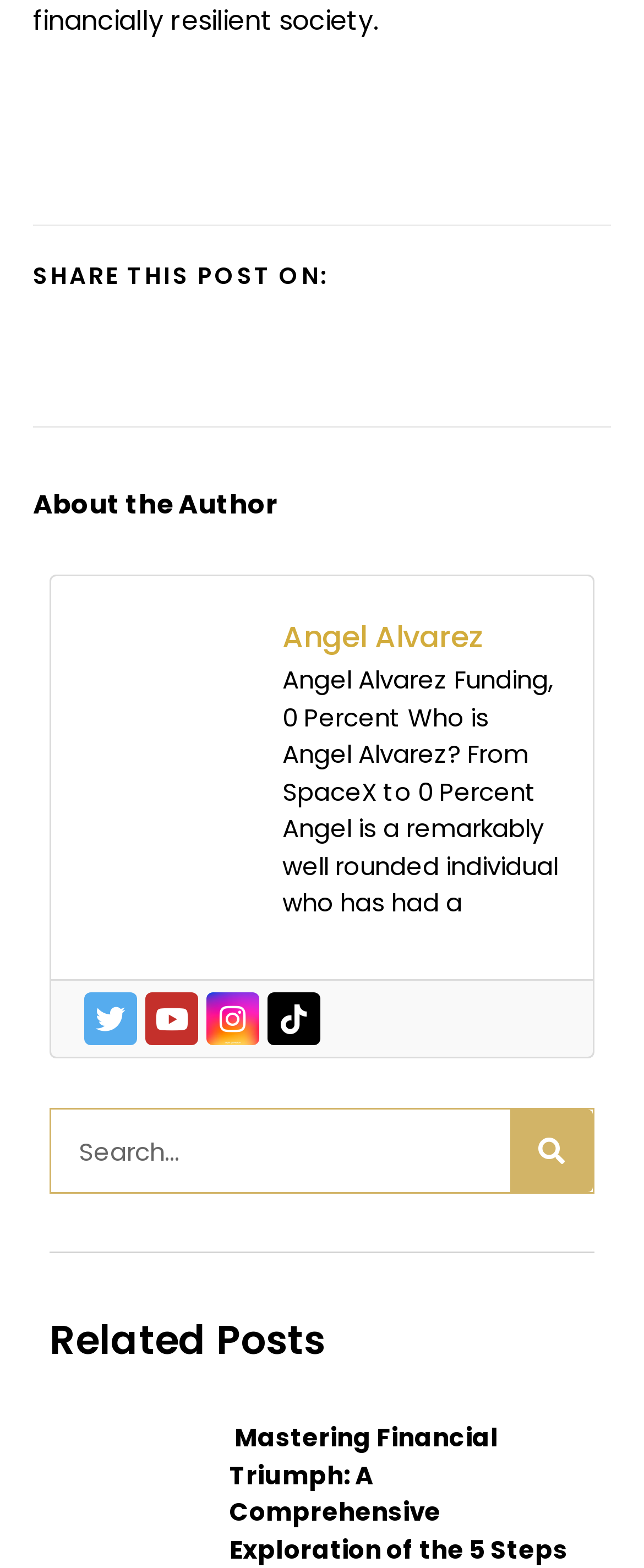What is the author's name?
Provide an in-depth and detailed explanation in response to the question.

I found the author's name by looking at the 'About the Author' section, where I saw a heading 'Angel Alvarez' and a static text describing the author.